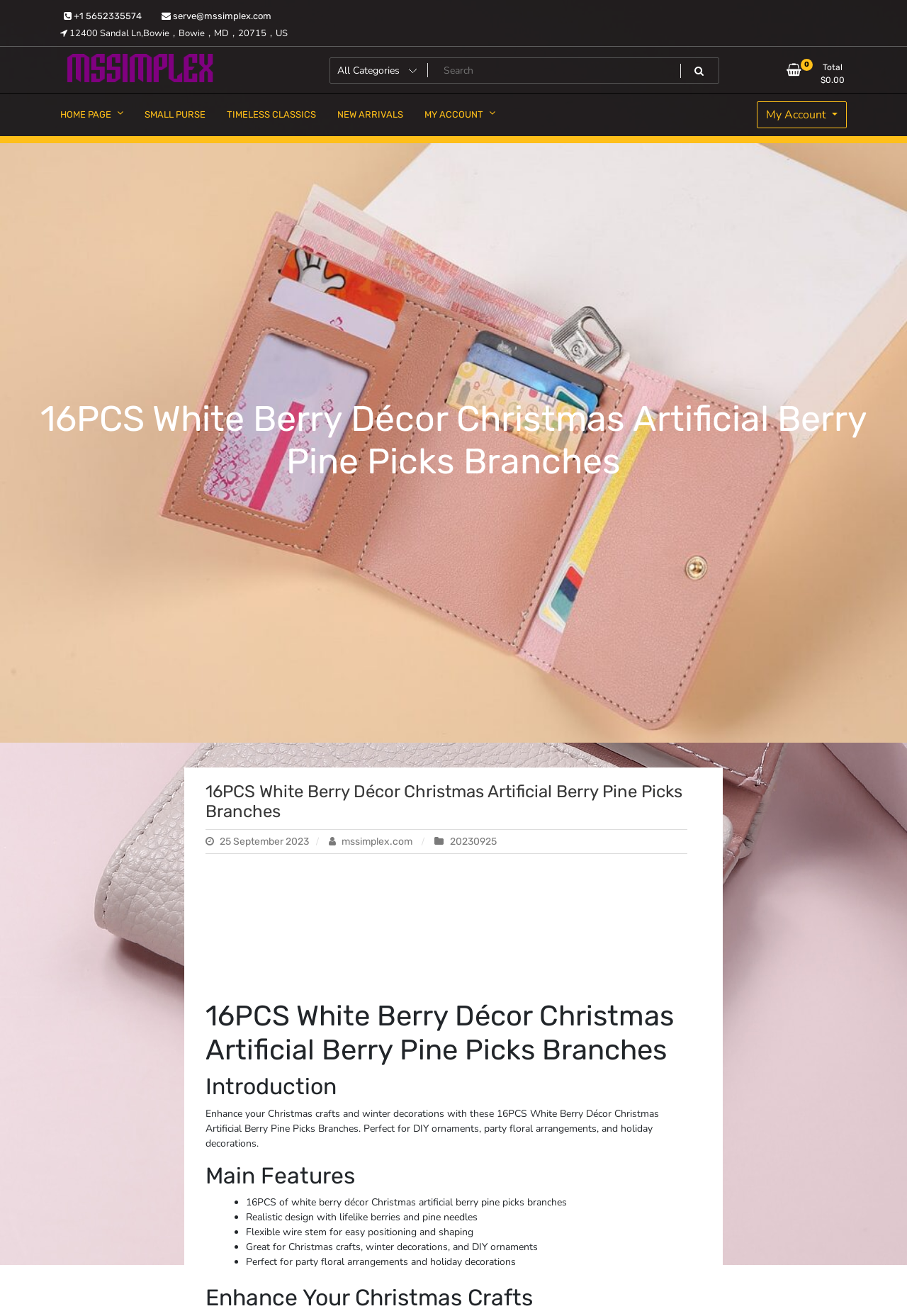What is the purpose of the product?
Answer the question with as much detail as you can, using the image as a reference.

The purpose of the product is mentioned in the introduction section of the webpage, which states that the product is 'Perfect for DIY ornaments, party floral arrangements, and holiday decorations'.